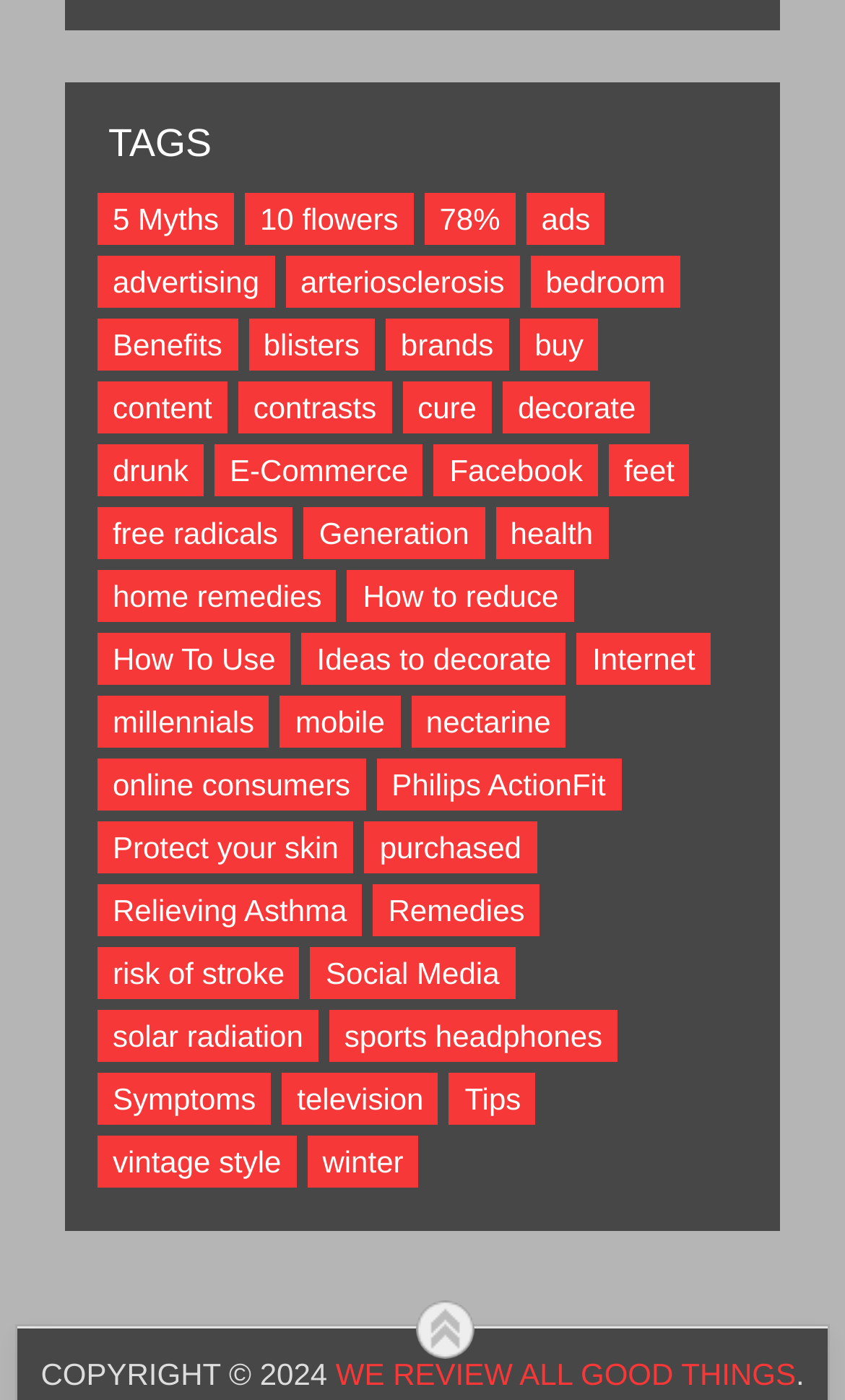Specify the bounding box coordinates of the element's region that should be clicked to achieve the following instruction: "Learn about 'health'". The bounding box coordinates consist of four float numbers between 0 and 1, in the format [left, top, right, bottom].

[0.586, 0.362, 0.72, 0.399]